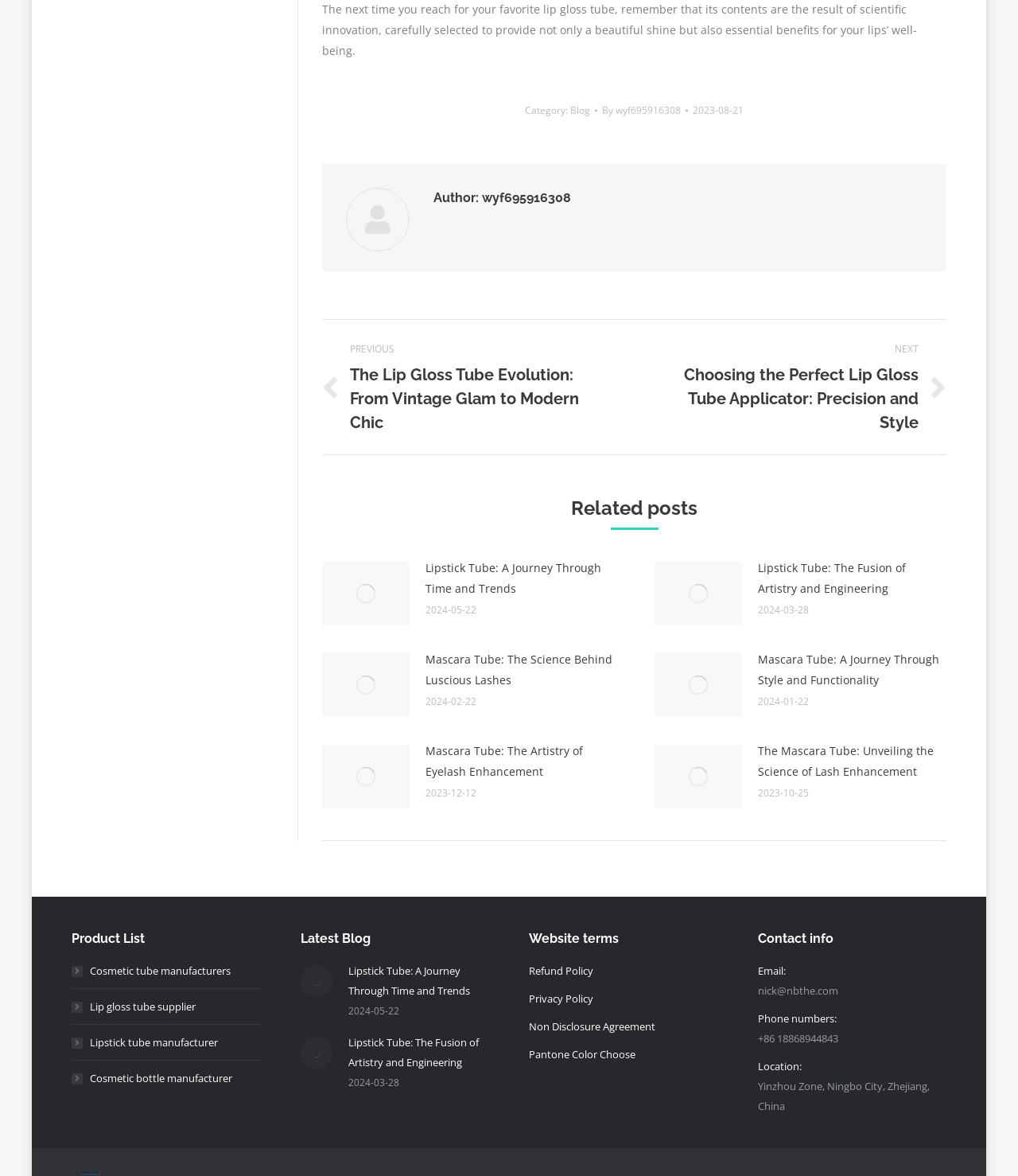Respond to the following query with just one word or a short phrase: 
What is the category of the current blog post?

Blog